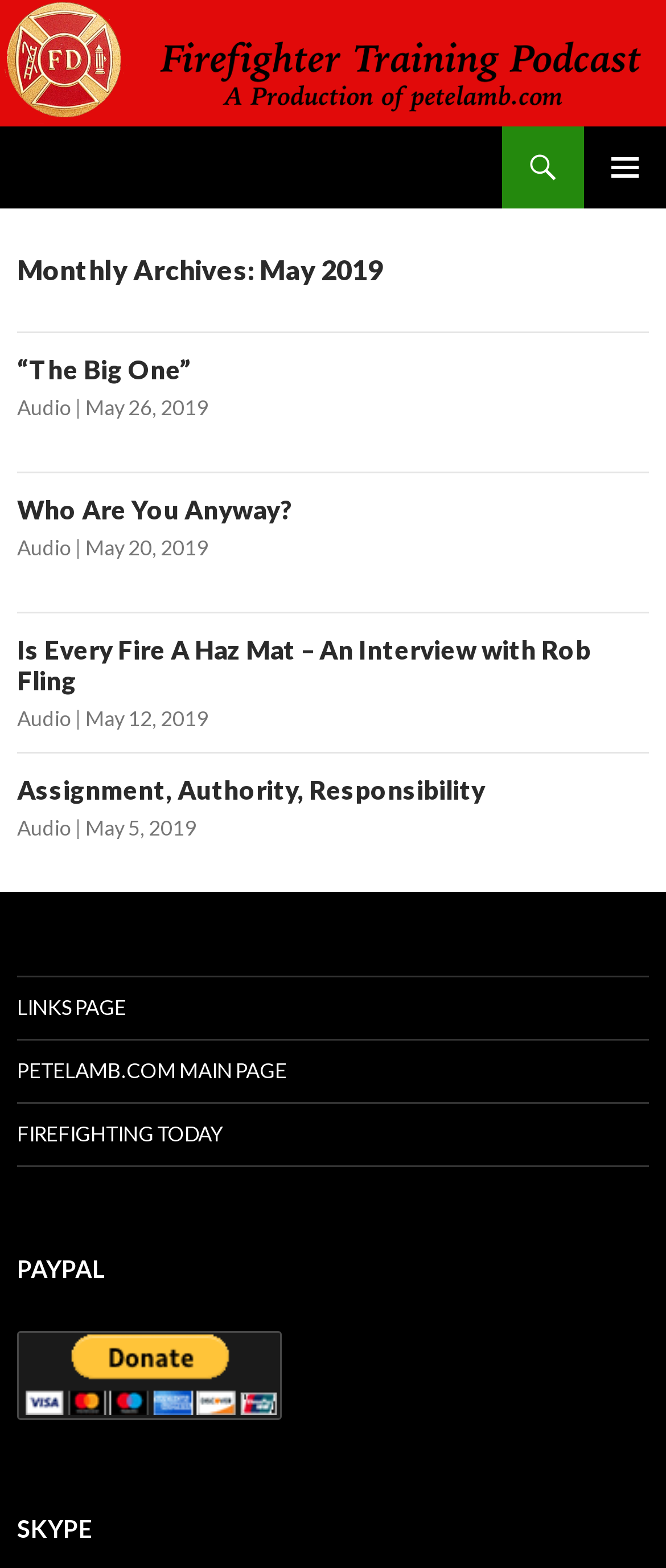Could you determine the bounding box coordinates of the clickable element to complete the instruction: "Donate with PayPal"? Provide the coordinates as four float numbers between 0 and 1, i.e., [left, top, right, bottom].

[0.026, 0.849, 0.423, 0.906]